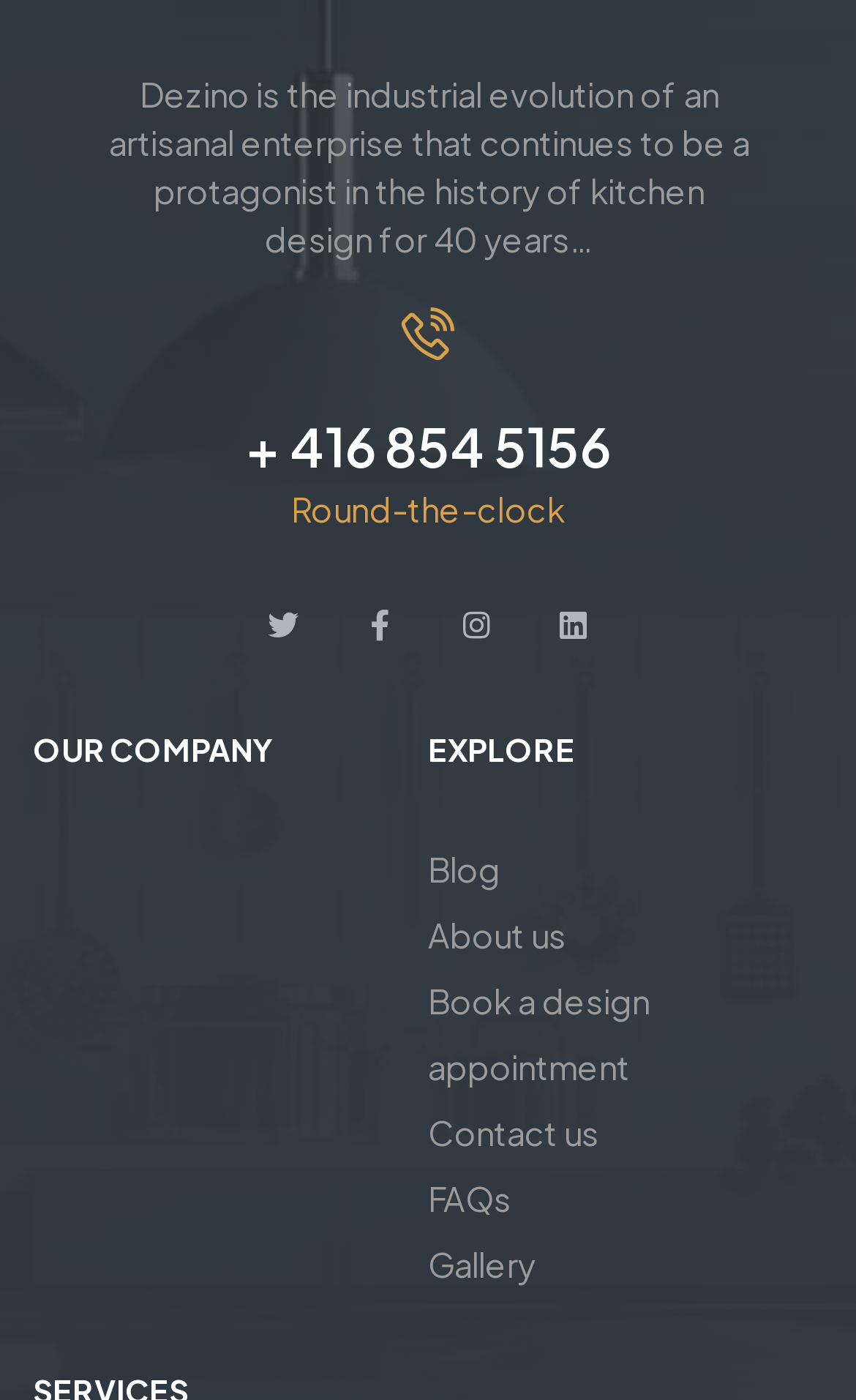What is the purpose of the 'Book a design appointment' link?
Provide a fully detailed and comprehensive answer to the question.

The purpose of the 'Book a design appointment' link is to allow users to book a design appointment, as indicated by the text of the link element.